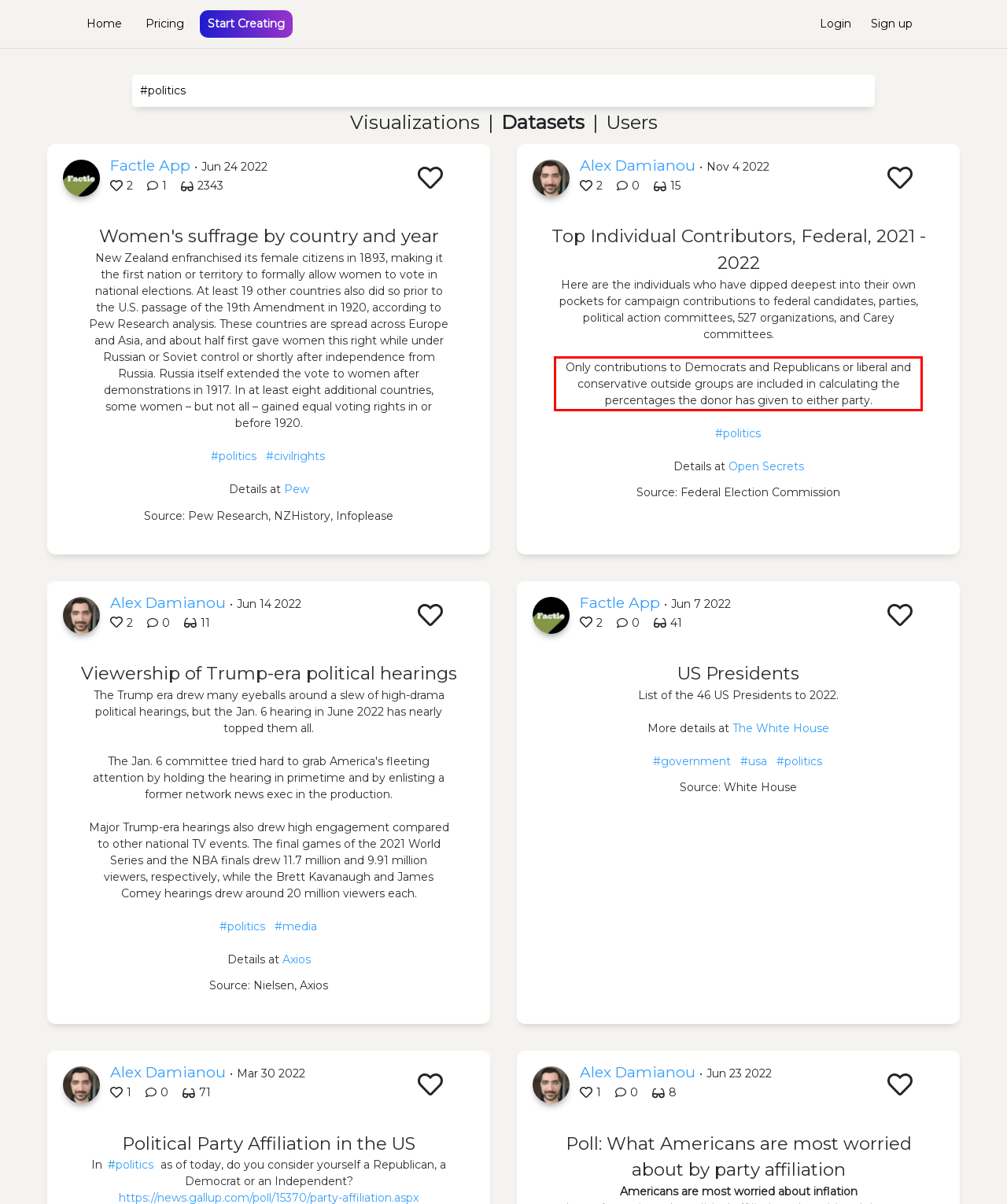With the provided screenshot of a webpage, locate the red bounding box and perform OCR to extract the text content inside it.

Only contributions to Democrats and Republicans or liberal and conservative outside groups are included in calculating the percentages the donor has given to either party.